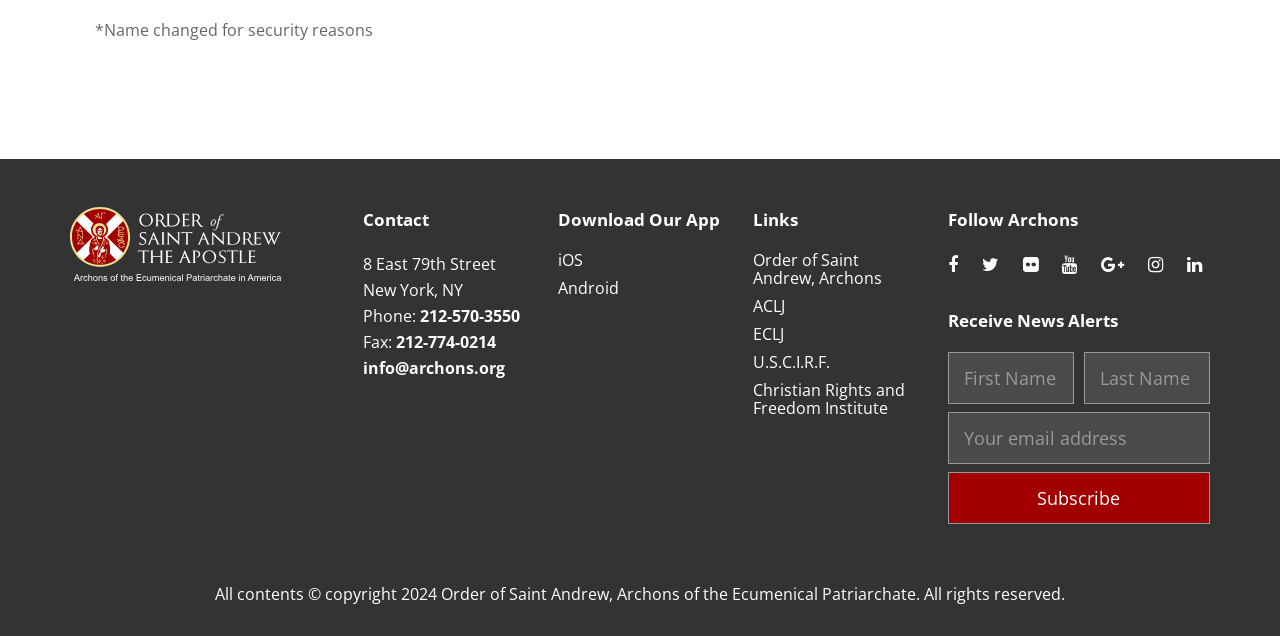Locate the bounding box coordinates of the area you need to click to fulfill this instruction: 'Click the 'Contact' heading'. The coordinates must be in the form of four float numbers ranging from 0 to 1: [left, top, right, bottom].

[0.283, 0.325, 0.412, 0.366]